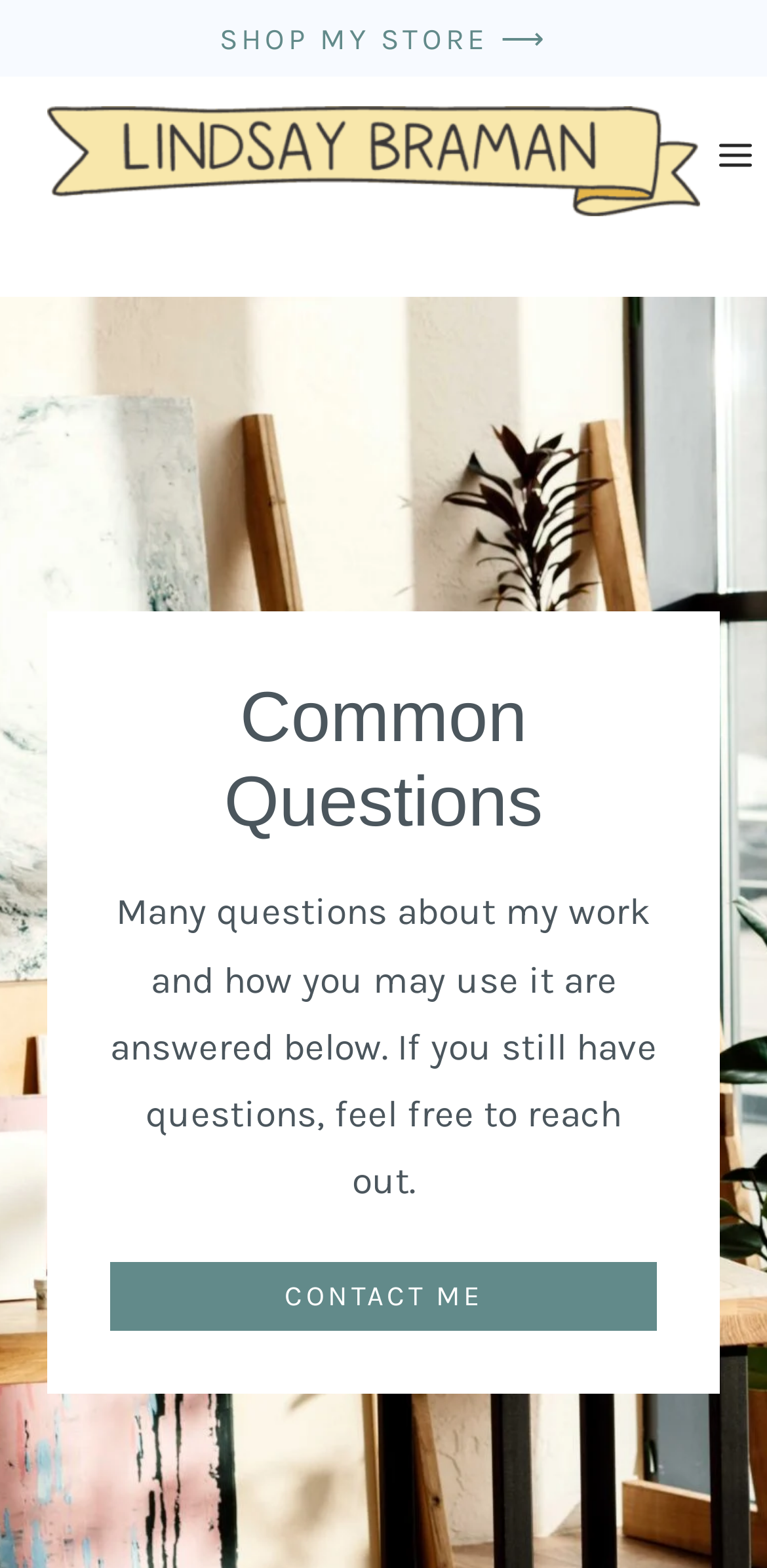Highlight the bounding box of the UI element that corresponds to this description: "SHOP MY STORE ⟶".

[0.259, 0.004, 0.741, 0.046]